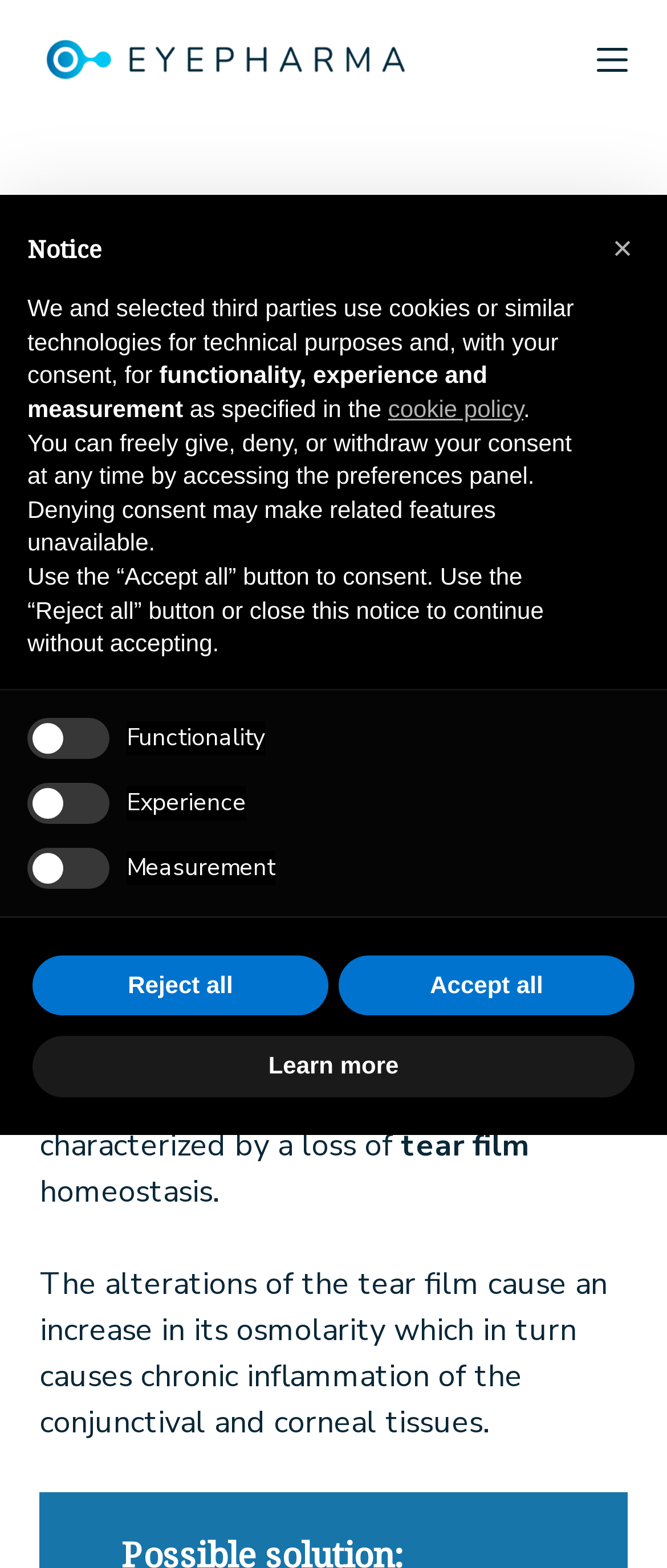Identify the bounding box coordinates of the element to click to follow this instruction: 'Go to Macmillan US'. Ensure the coordinates are four float values between 0 and 1, provided as [left, top, right, bottom].

None